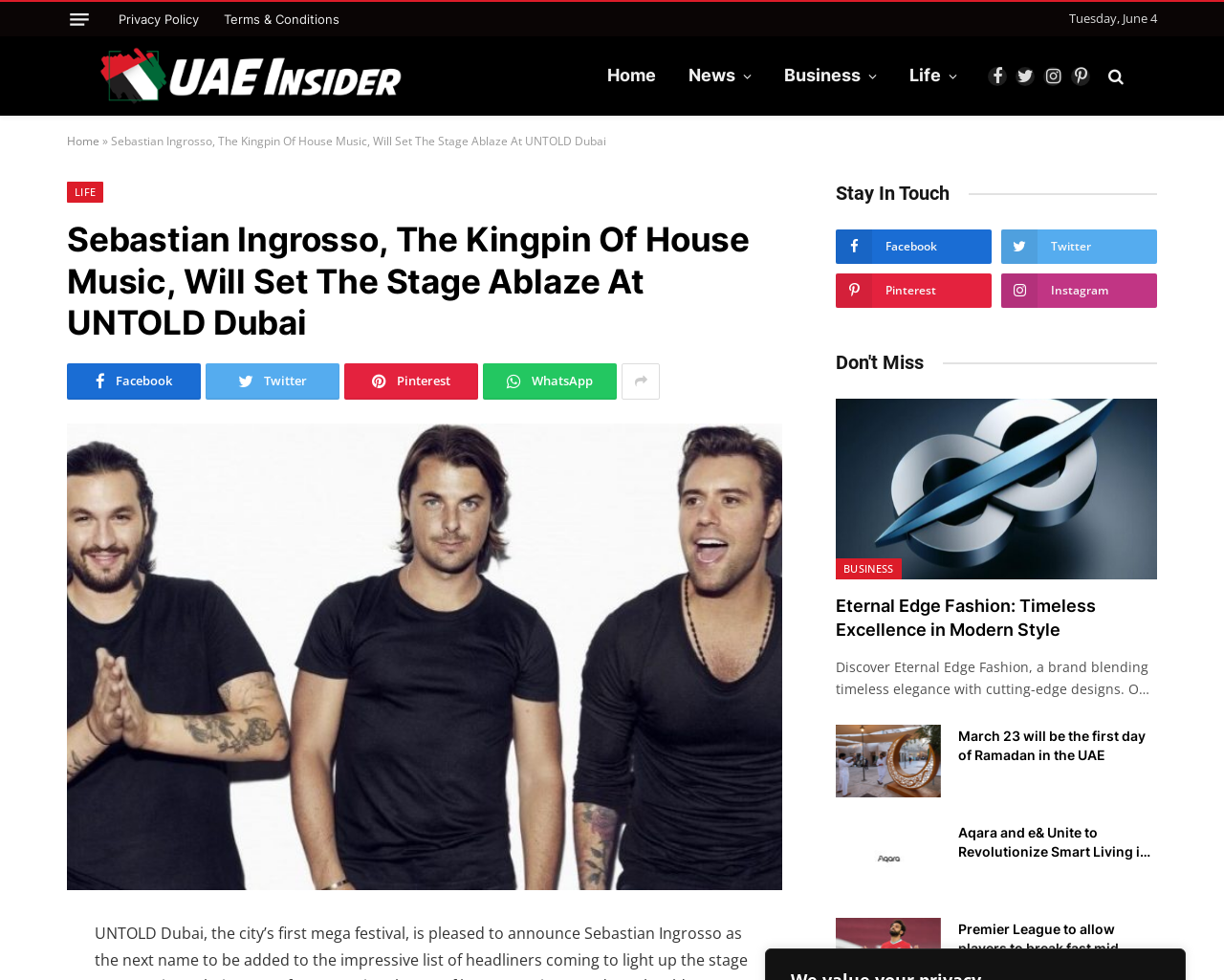How many social media links are present in the 'Stay In Touch' section?
Examine the screenshot and reply with a single word or phrase.

4